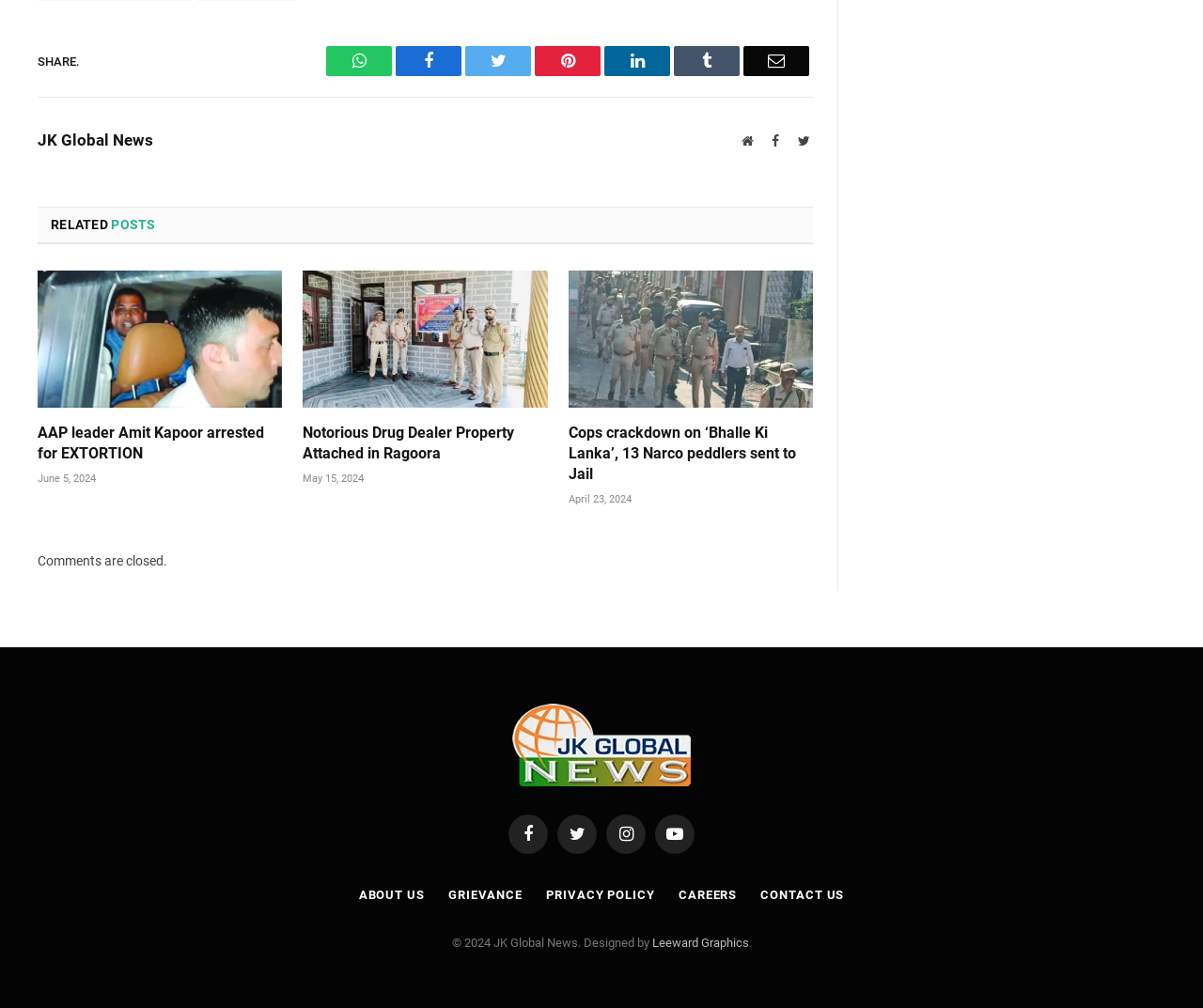How many social media links are there in the footer?
Using the information from the image, give a concise answer in one word or a short phrase.

5